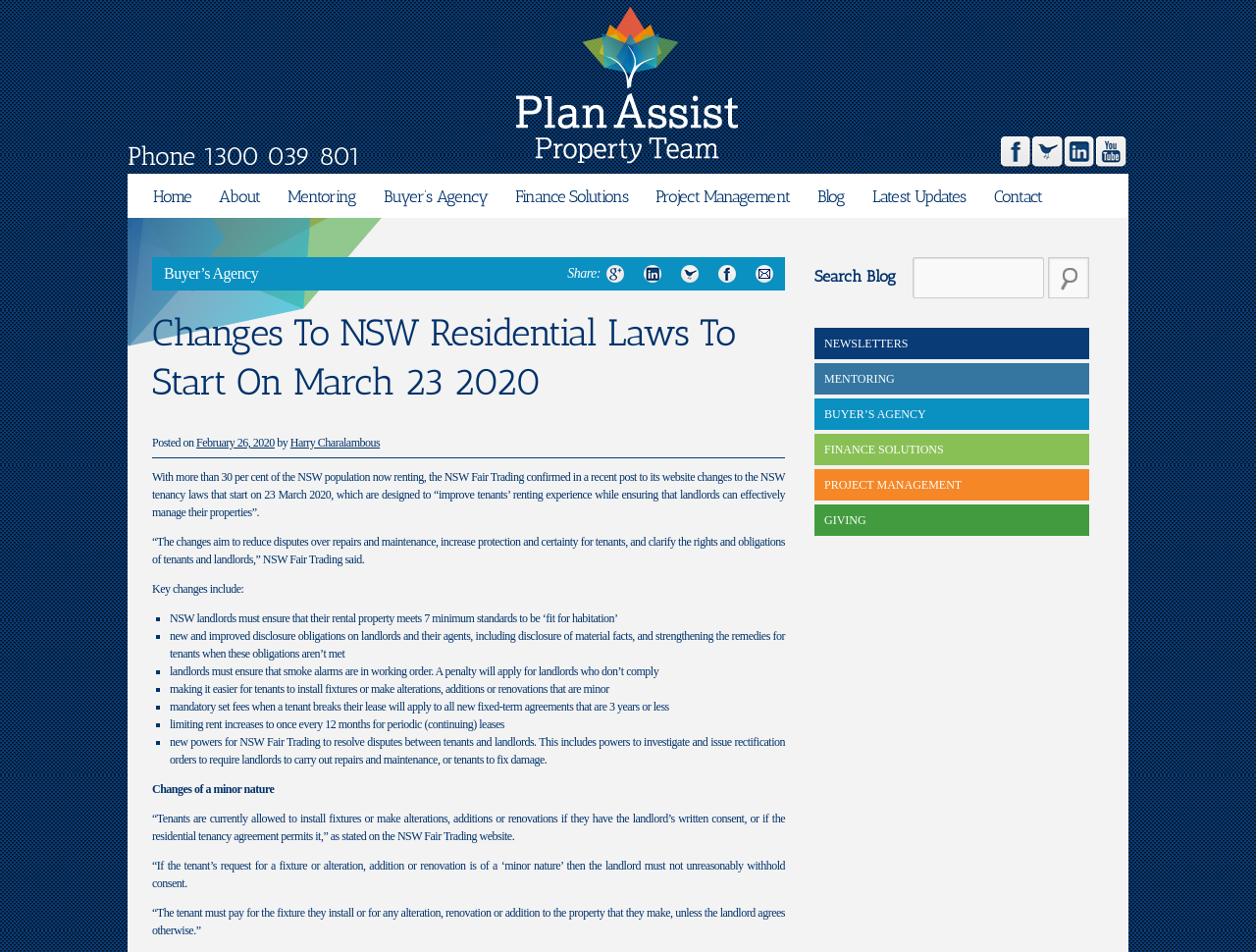Identify the bounding box coordinates of the clickable region to carry out the given instruction: "Click on the 'Home' link".

[0.122, 0.182, 0.153, 0.225]